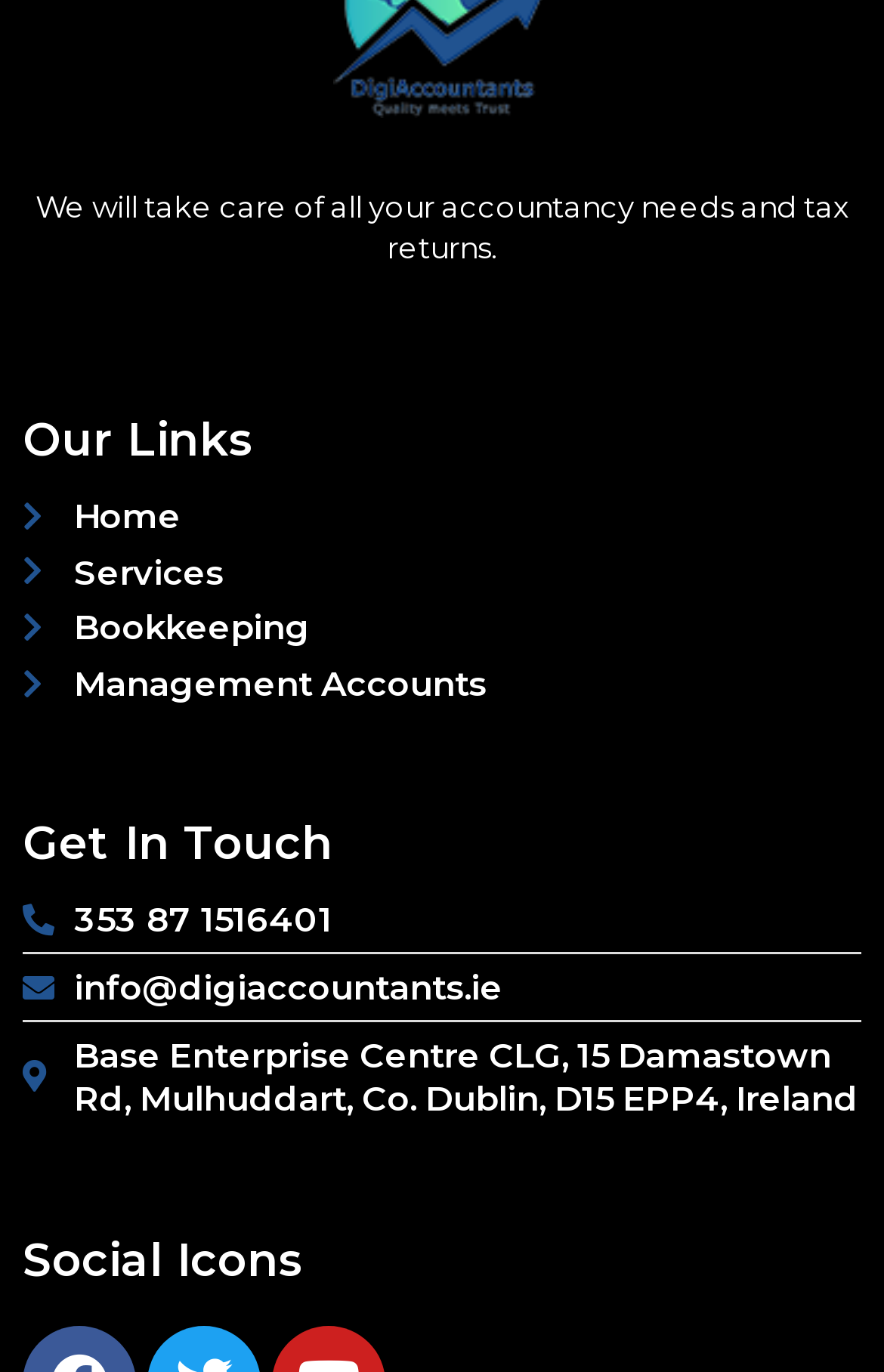What is the phone number to get in touch with the company?
Look at the screenshot and respond with a single word or phrase.

353 87 1516401